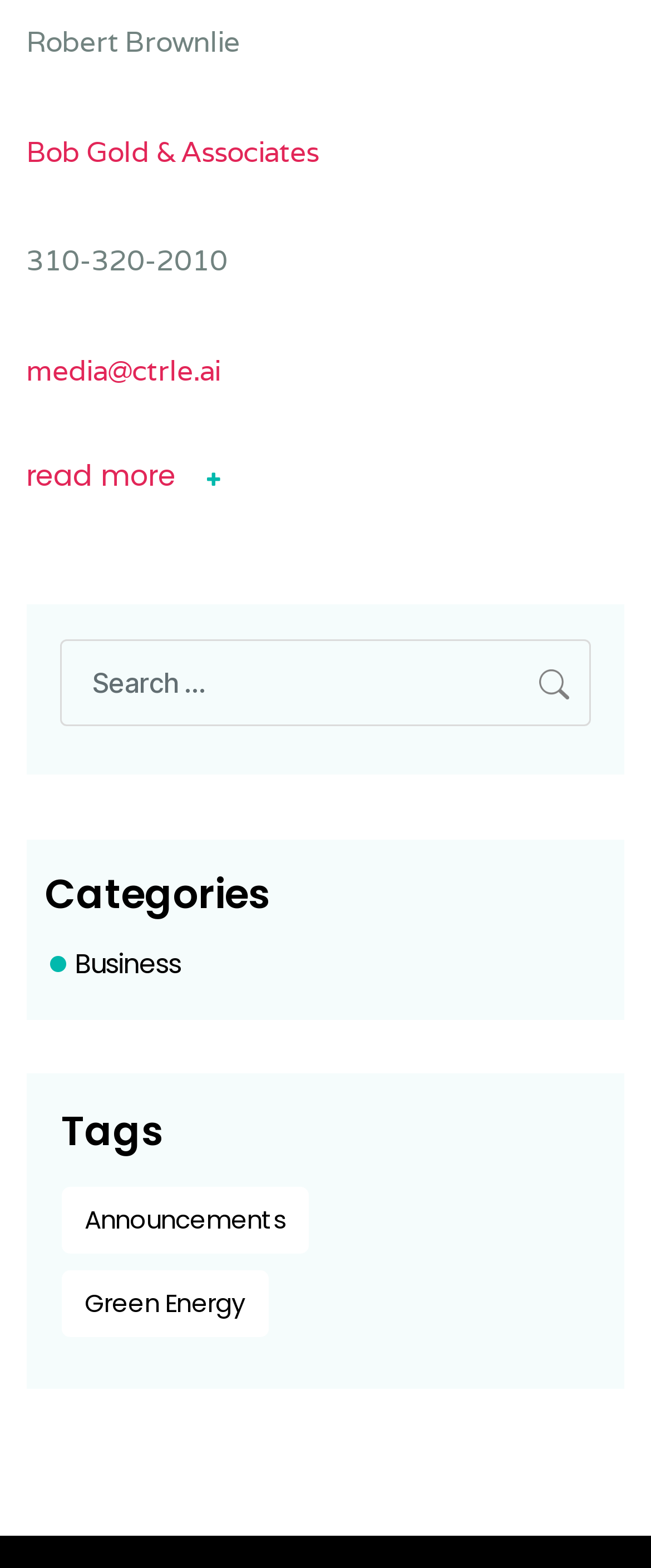Provide a thorough and detailed response to the question by examining the image: 
How many categories are listed?

There is only one category listed, which is 'Business', under the 'Categories' heading.